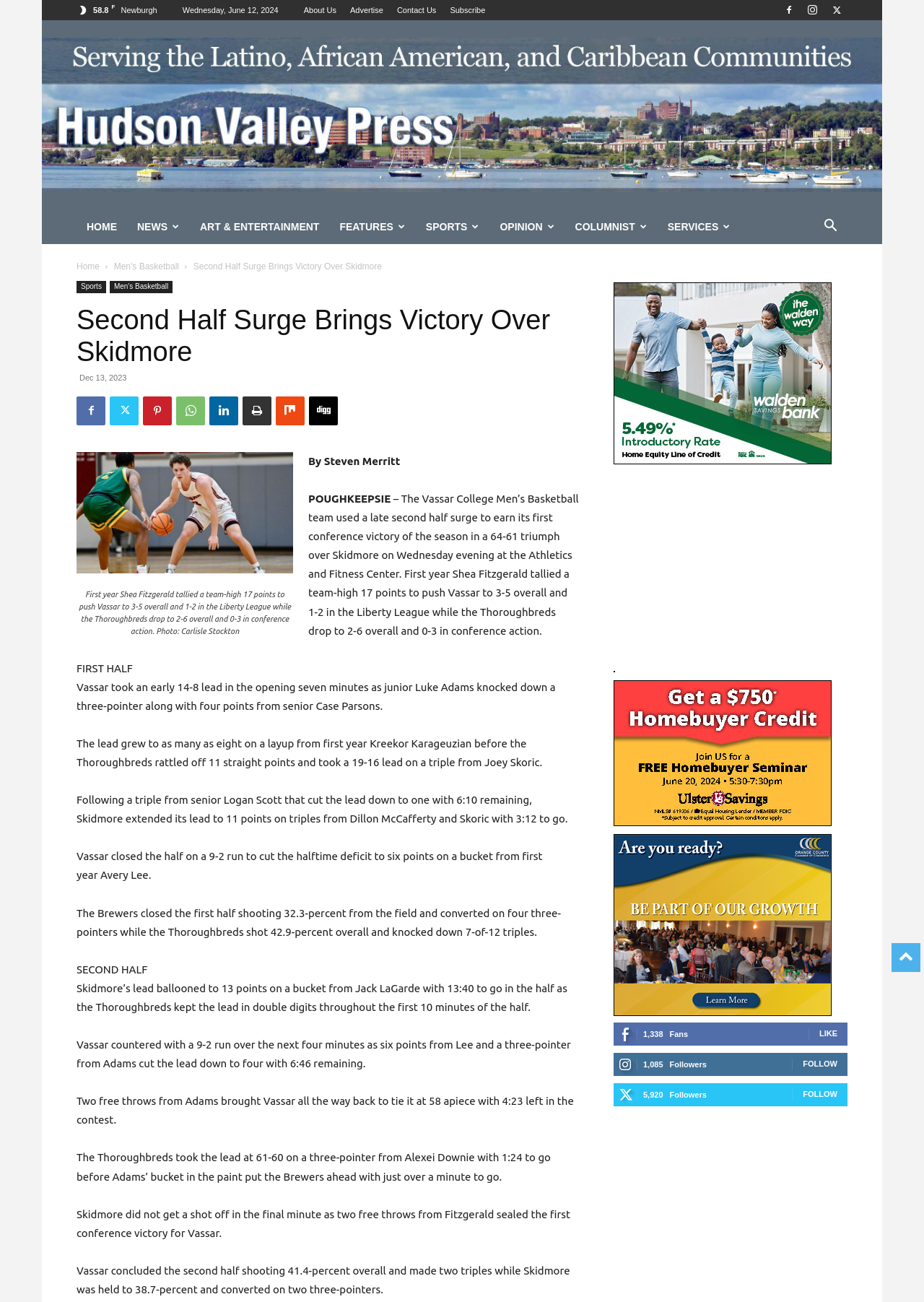Locate the UI element described by About Us in the provided webpage screenshot. Return the bounding box coordinates in the format (top-left x, top-left y, bottom-right x, bottom-right y), ensuring all values are between 0 and 1.

[0.329, 0.004, 0.364, 0.011]